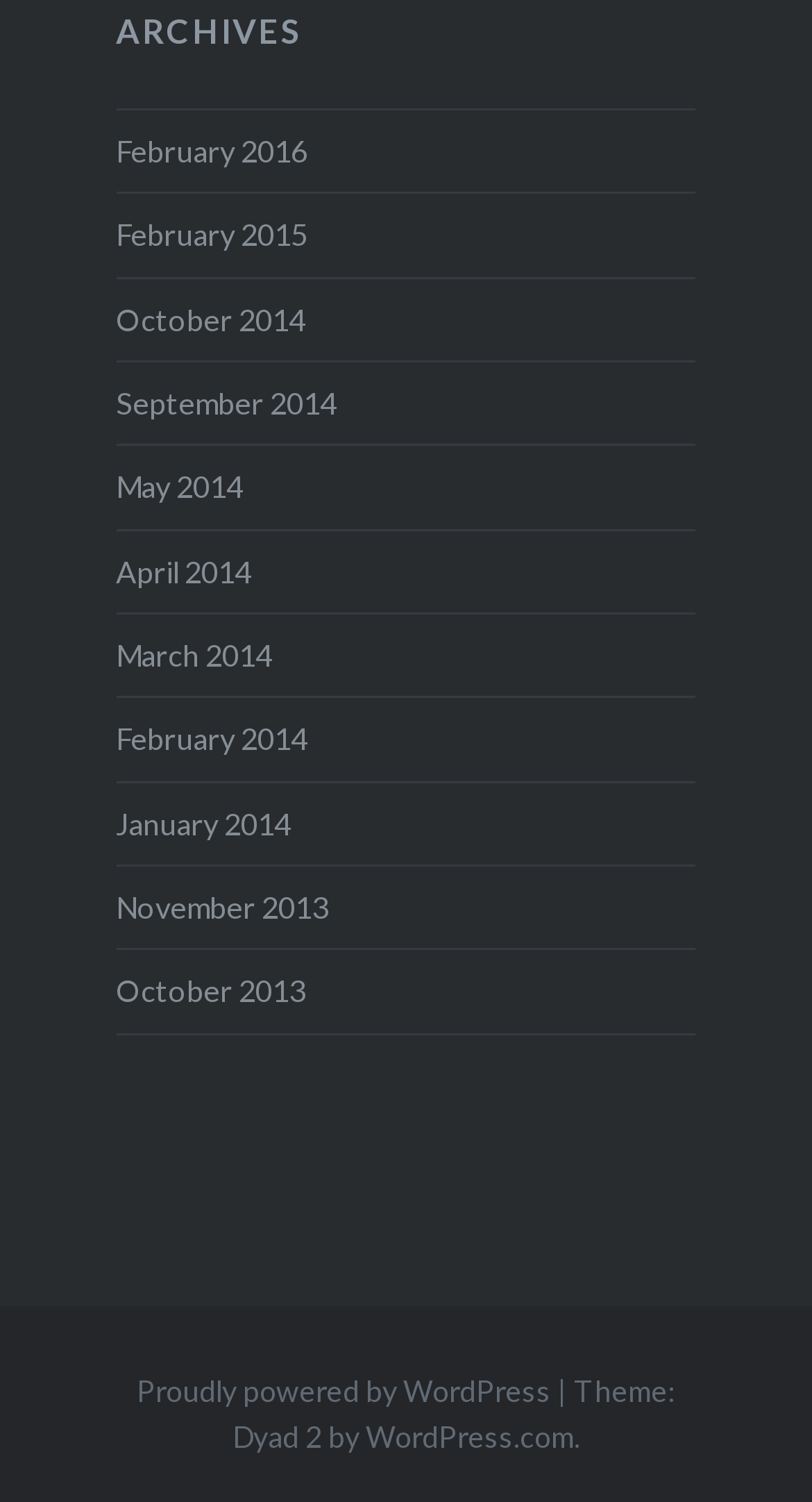Find the bounding box coordinates for the UI element that matches this description: "Proudly powered by WordPress".

None